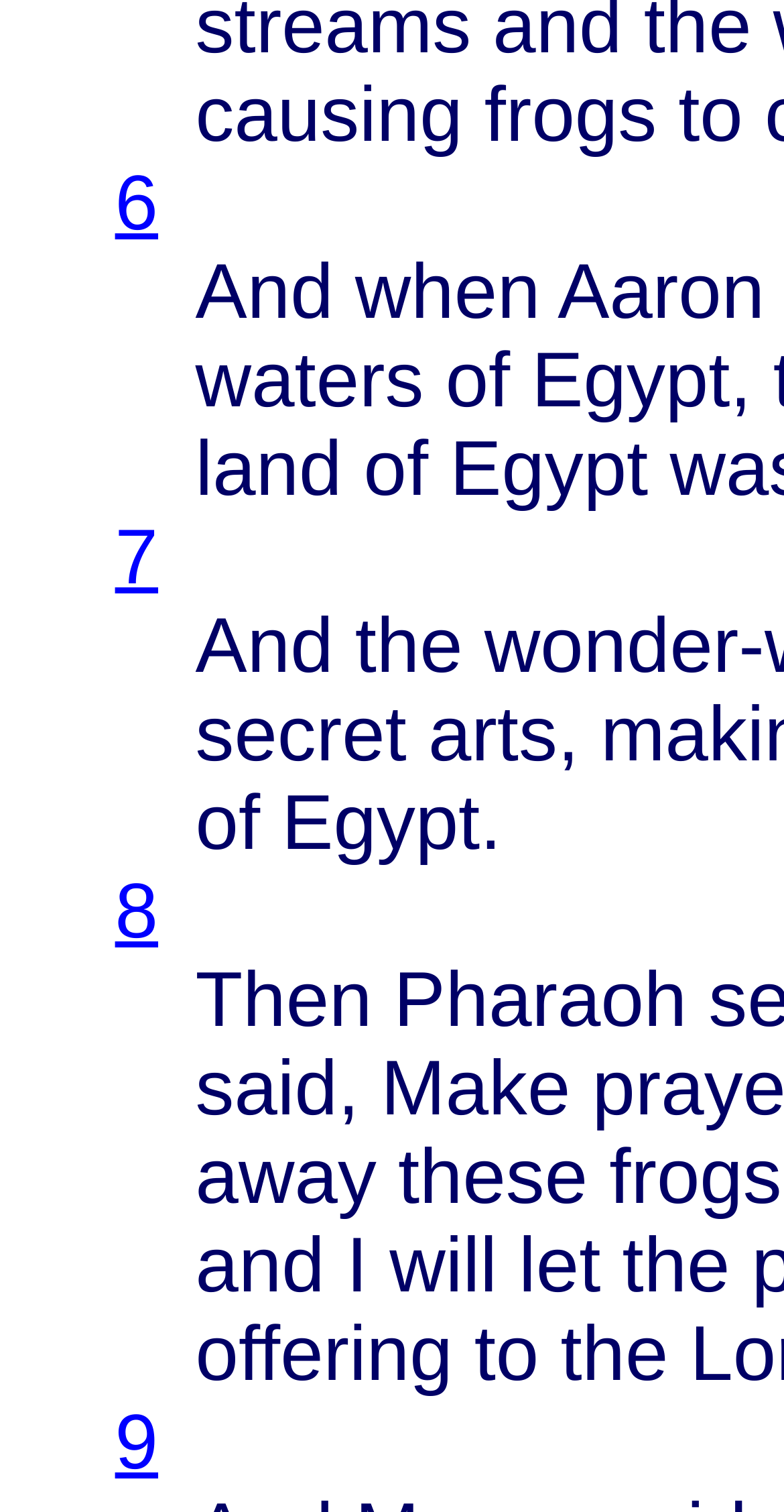Reply to the question with a single word or phrase:
What is causing the frogs?

Aaron